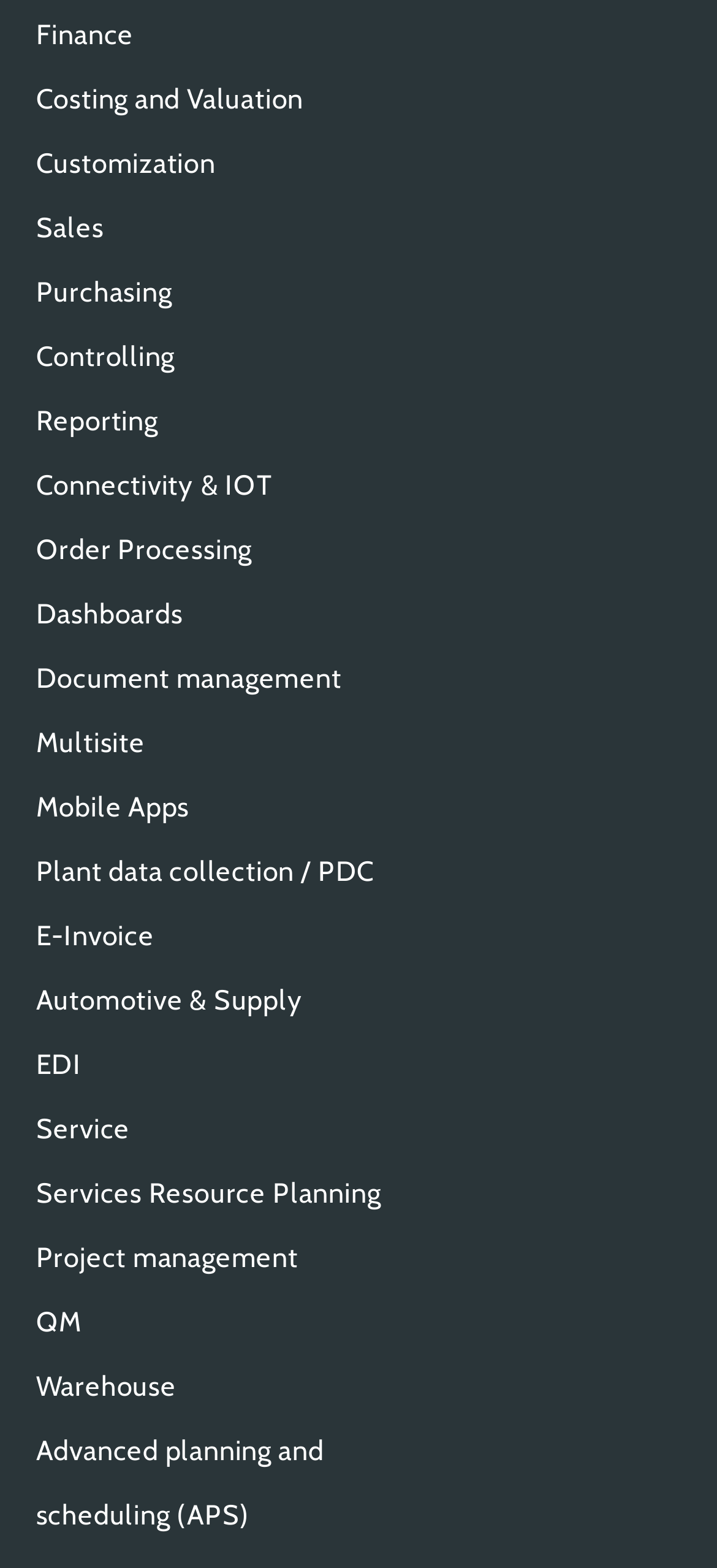Is there a link related to mobile devices?
Based on the image, respond with a single word or phrase.

Yes